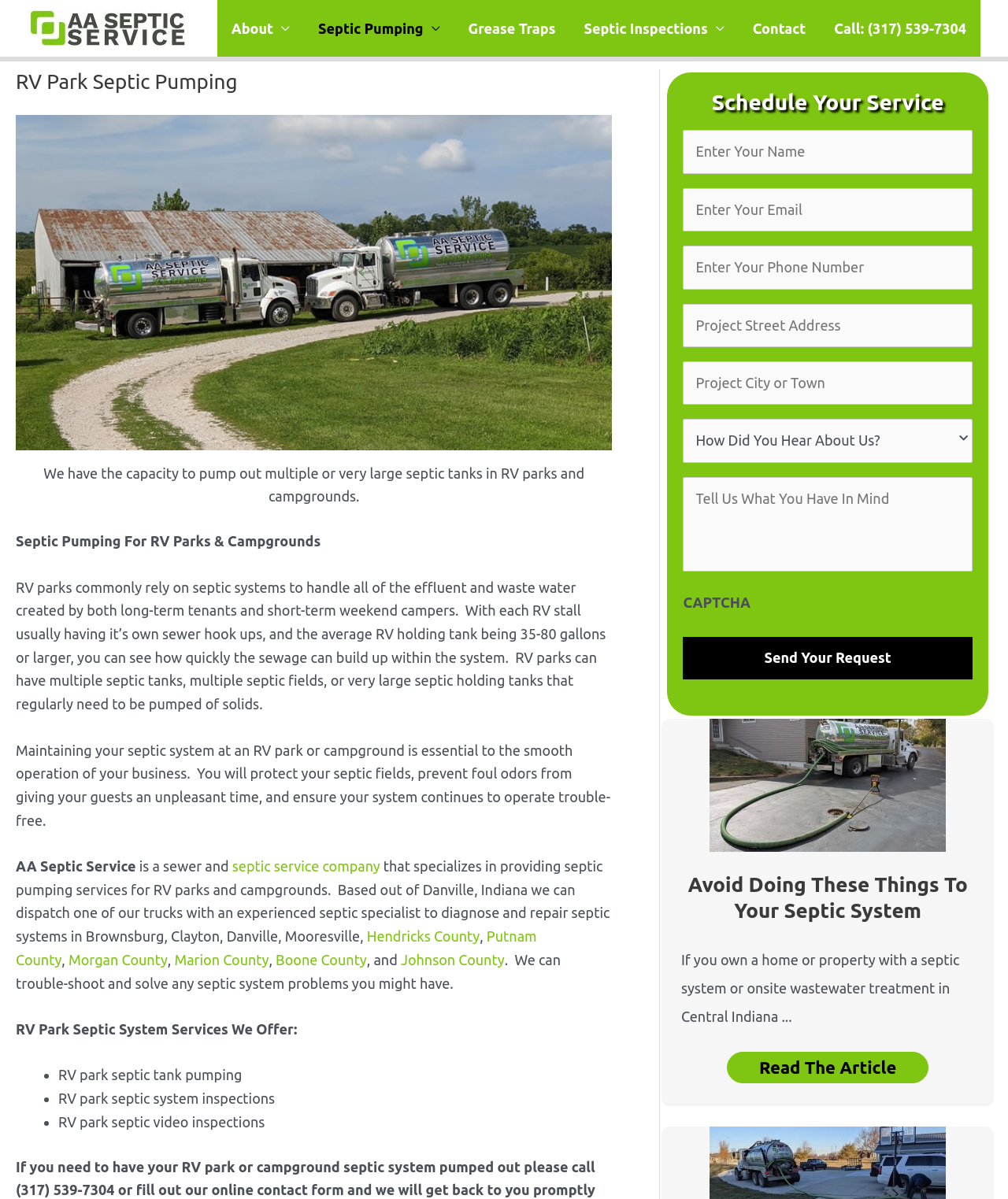Please indicate the bounding box coordinates of the element's region to be clicked to achieve the instruction: "Call the phone number (317) 539-7304". Provide the coordinates as four float numbers between 0 and 1, i.e., [left, top, right, bottom].

[0.813, 0.0, 0.973, 0.047]